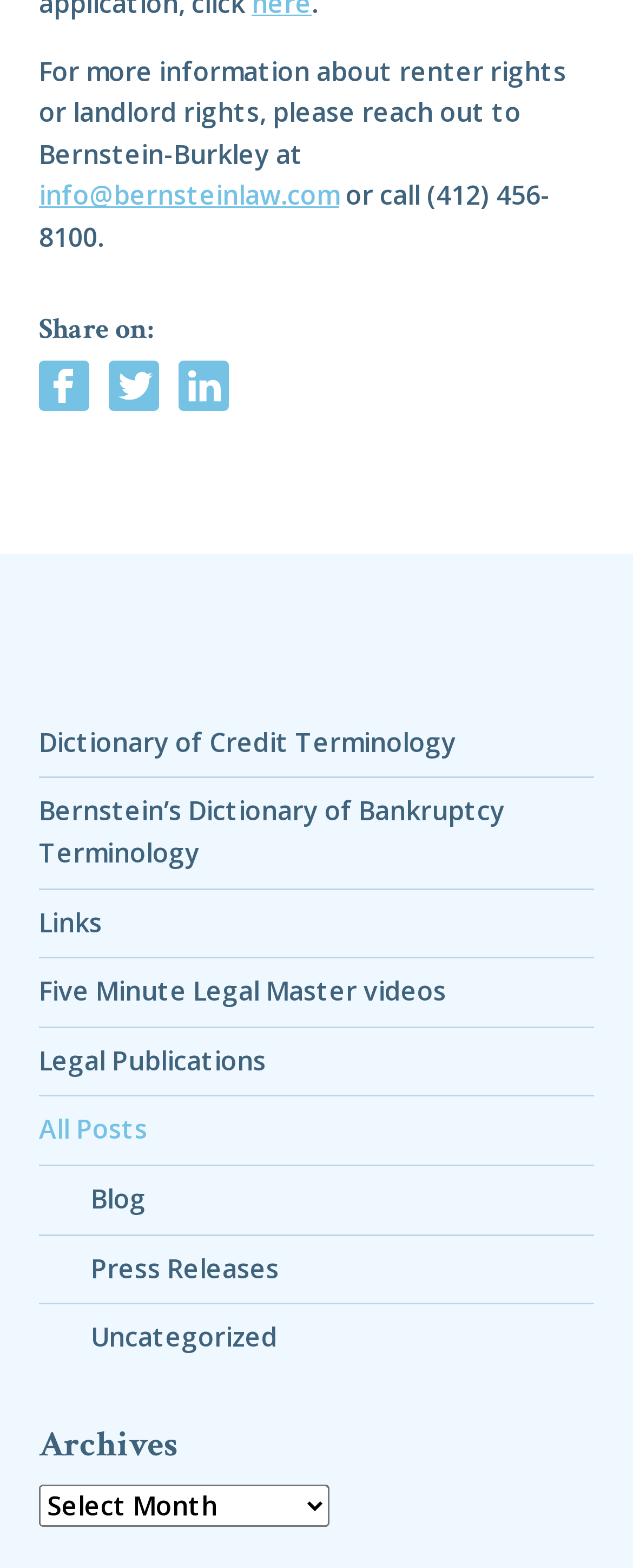Respond with a single word or phrase for the following question: 
What are the social media platforms available for sharing?

Facebook, Twitter, LinkedIn